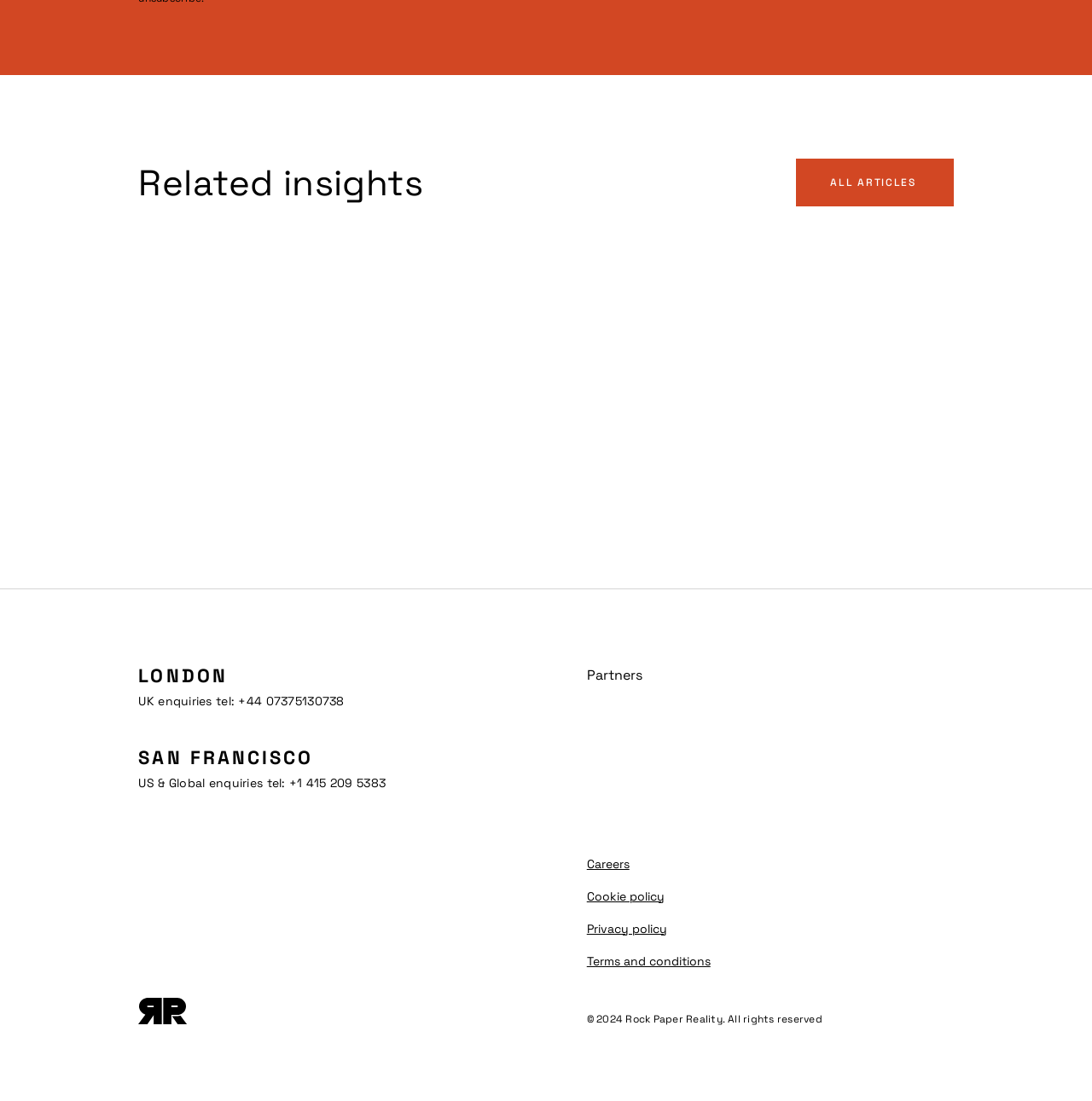Could you locate the bounding box coordinates for the section that should be clicked to accomplish this task: "Learn about Rock Paper Reality".

[0.127, 0.906, 0.171, 0.931]